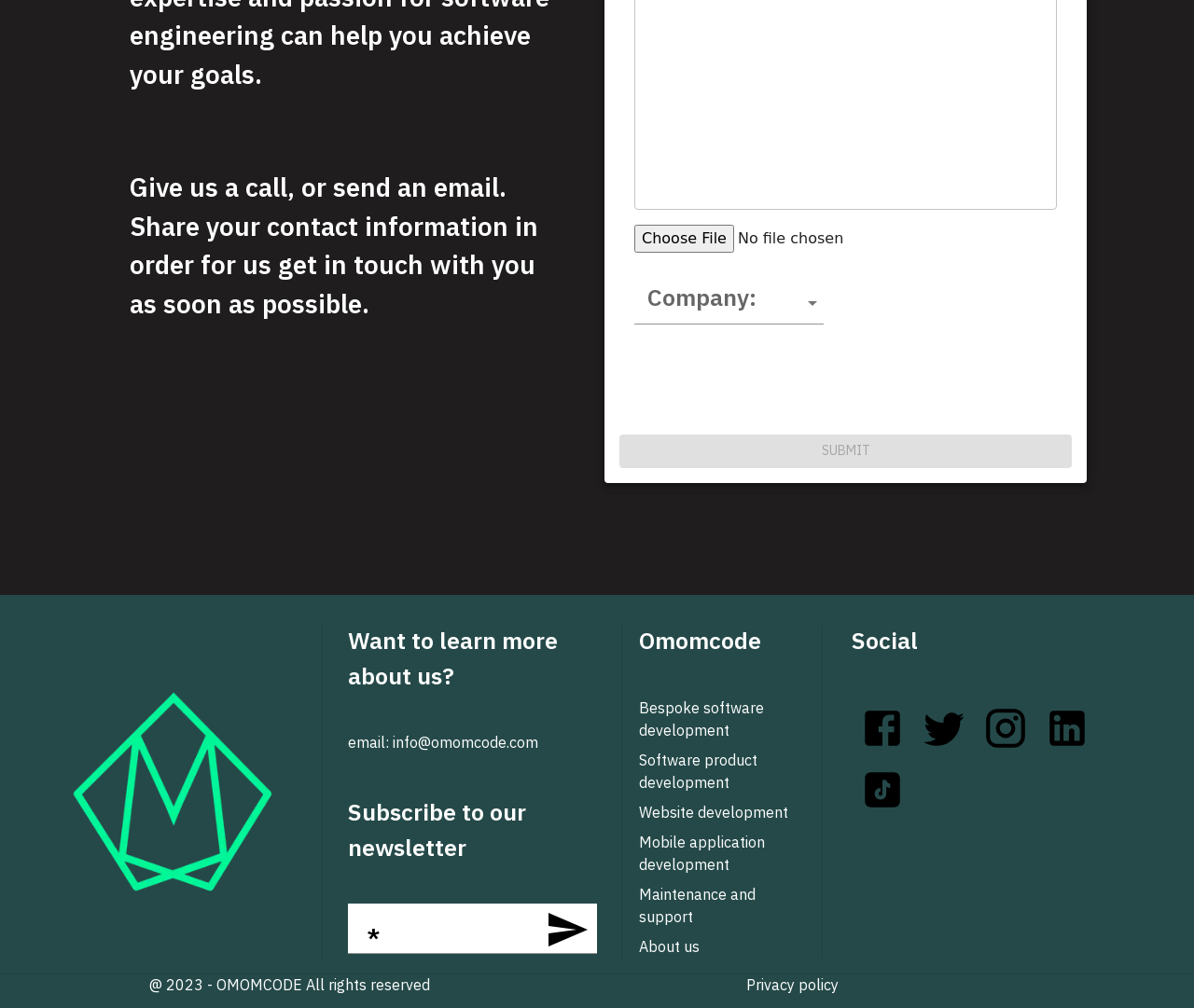What is the copyright year of the website?
Deliver a detailed and extensive answer to the question.

The copyright year can be found at the bottom of the webpage, where it is stated as '@ 2023 - OMOMCODE All rights reserved'.